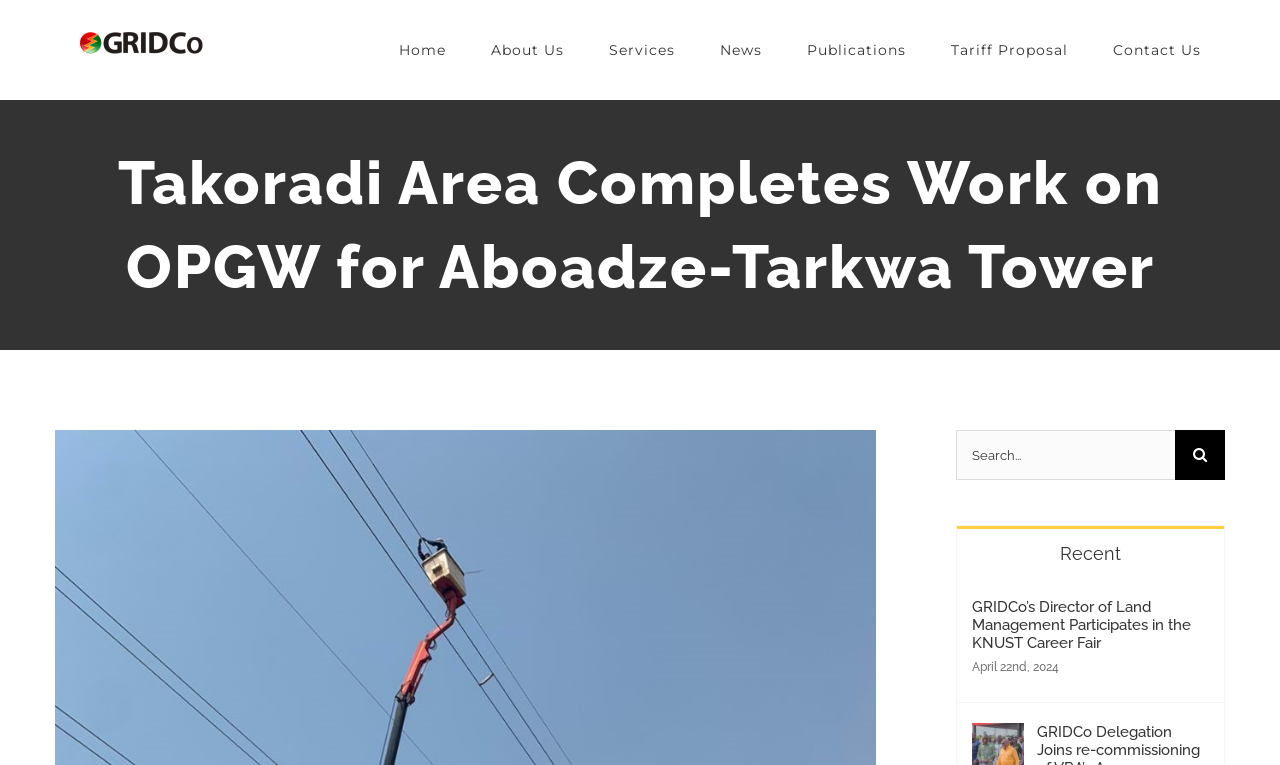What is the title of the news article?
Please answer the question as detailed as possible based on the image.

The title of the news article is located at the top of the webpage, and it is a heading element with a bounding box coordinate of [0.043, 0.184, 0.957, 0.404].